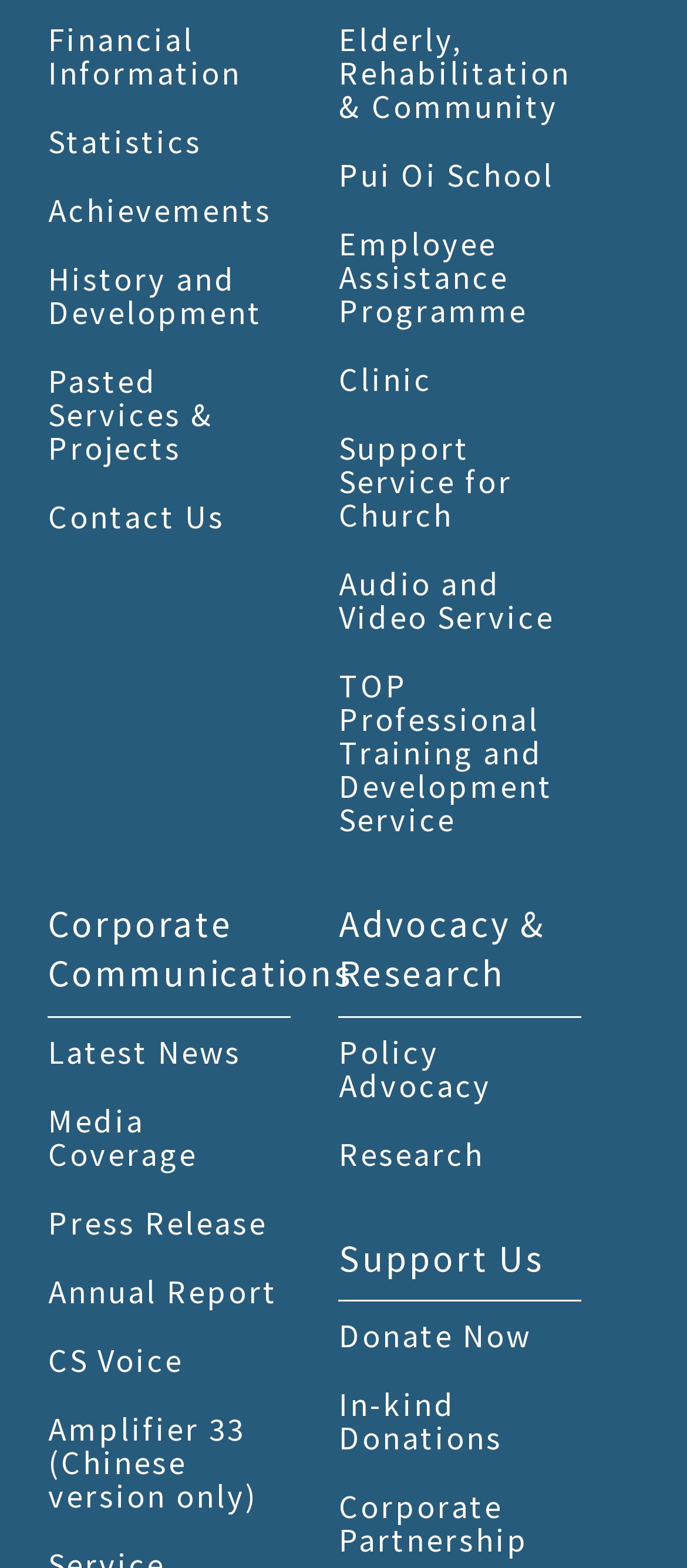Examine the screenshot and answer the question in as much detail as possible: How many sections are there on the webpage?

By analyzing the webpage structure, I identified four main sections: the first section with links like 'Financial Information' and 'History and Development', the second section with links like 'Elderly, Rehabilitation & Community' and 'Clinic', the third section with links like 'Corporate Communications' and 'Advocacy & Research', and the fourth section with links like 'Support Us'.